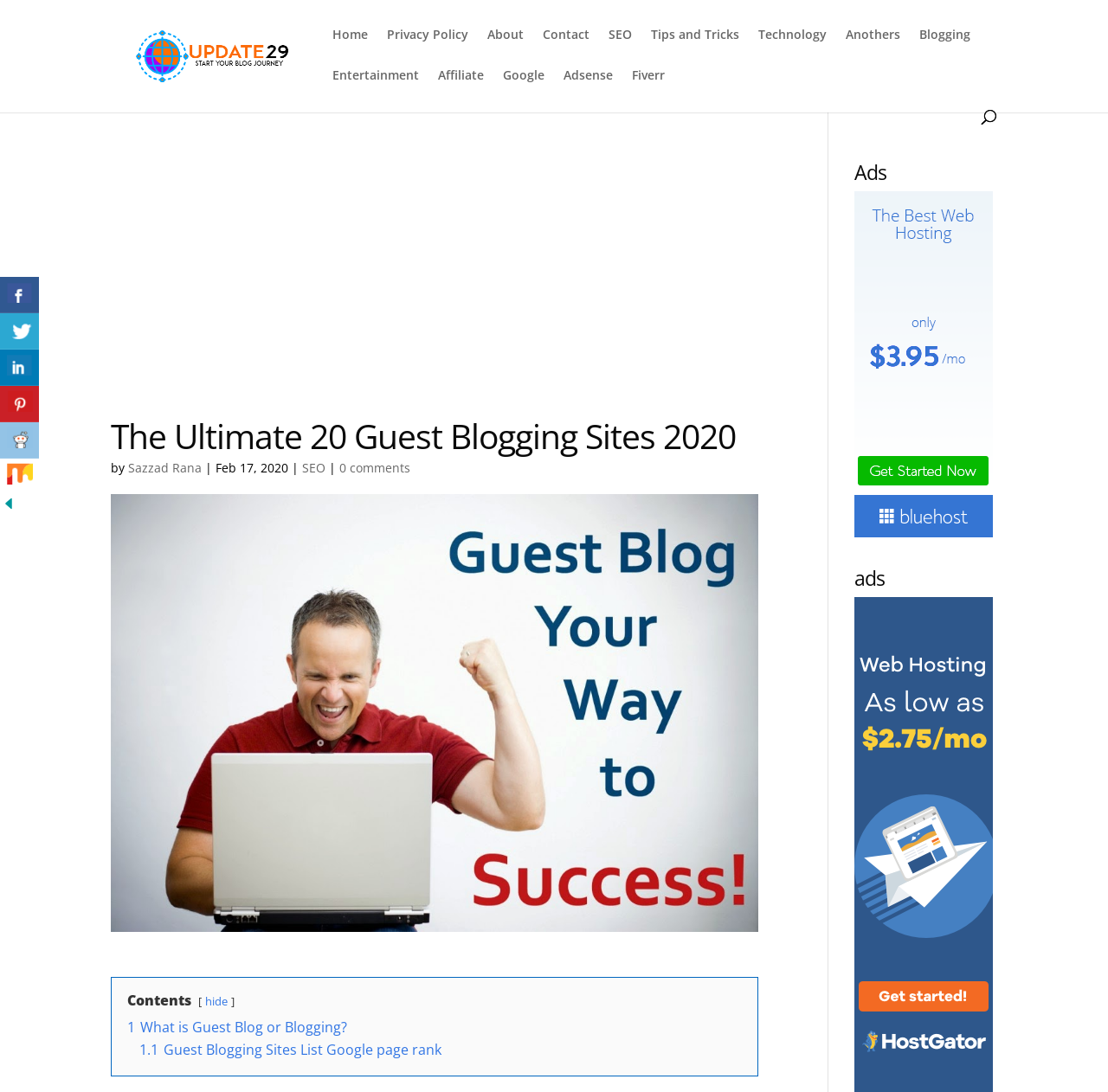What is the date of this article?
Please provide a single word or phrase in response based on the screenshot.

Feb 17, 2020